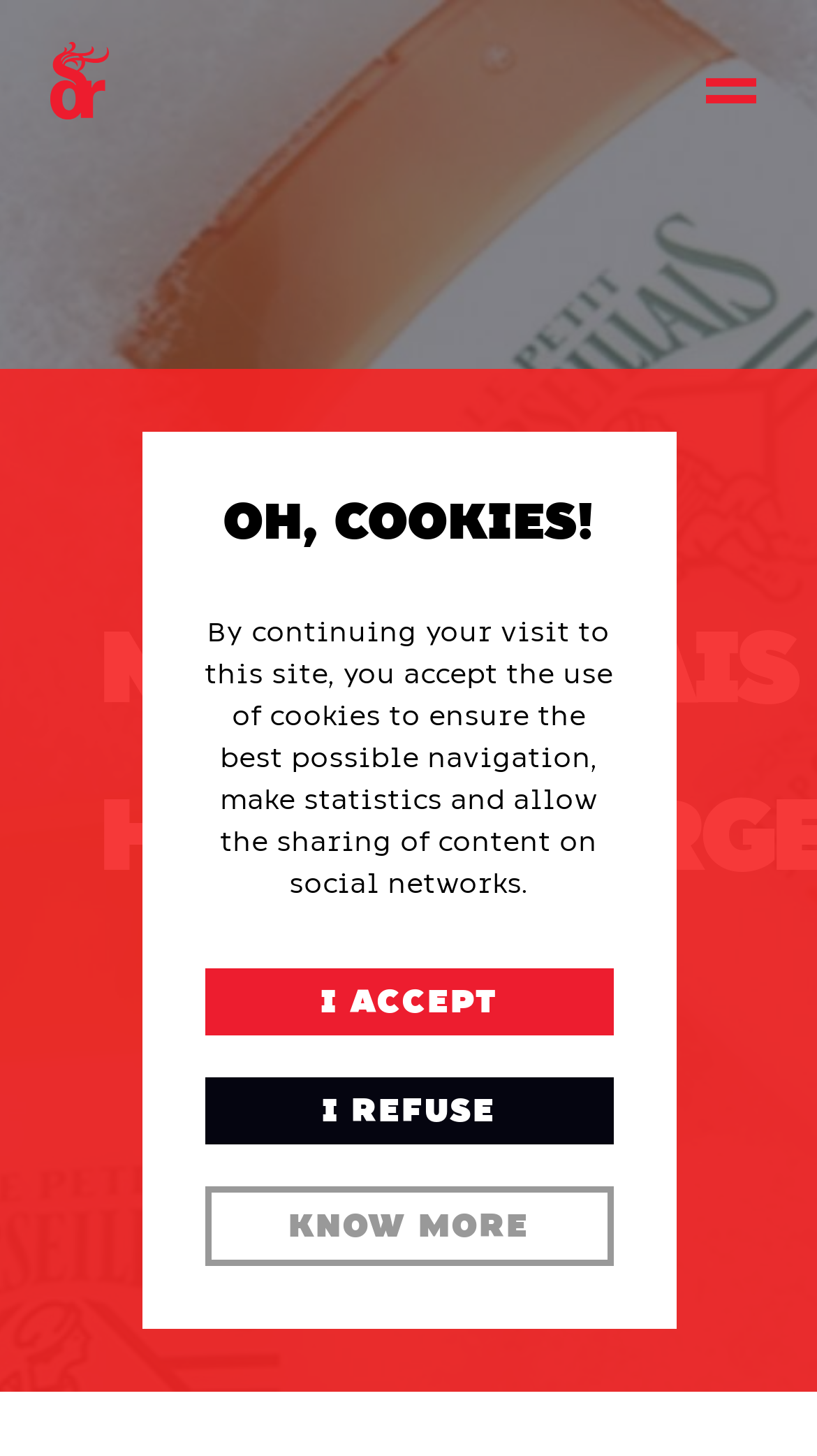What is the purpose of the buttons at the bottom? From the image, respond with a single word or brief phrase.

To accept or refuse cookies